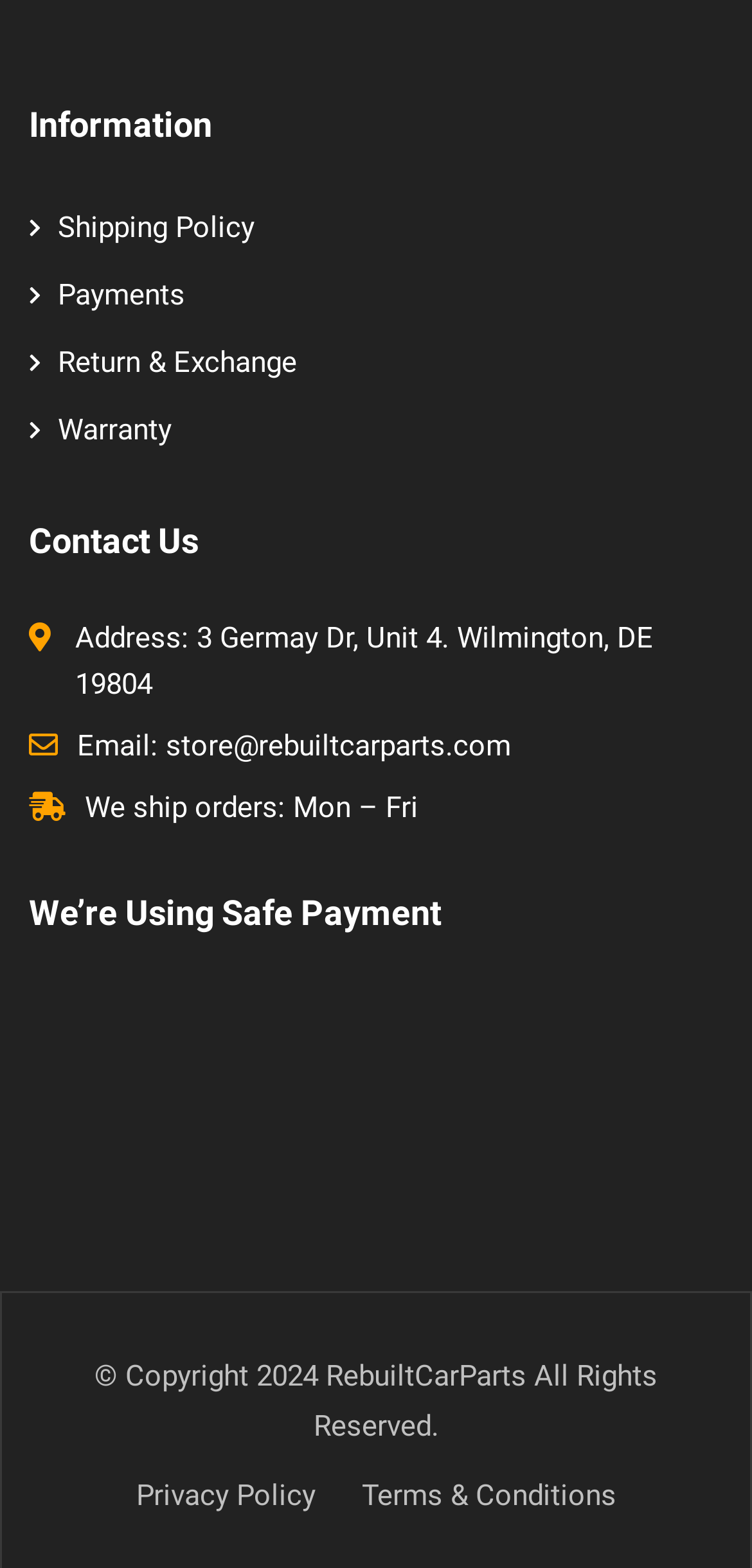What is the address of RebuiltCarParts?
Using the image, provide a detailed and thorough answer to the question.

I found the address by looking at the 'Contact Us' section, where it is listed as 'Address: 3 Germay Dr, Unit 4. Wilmington, DE 19804'.